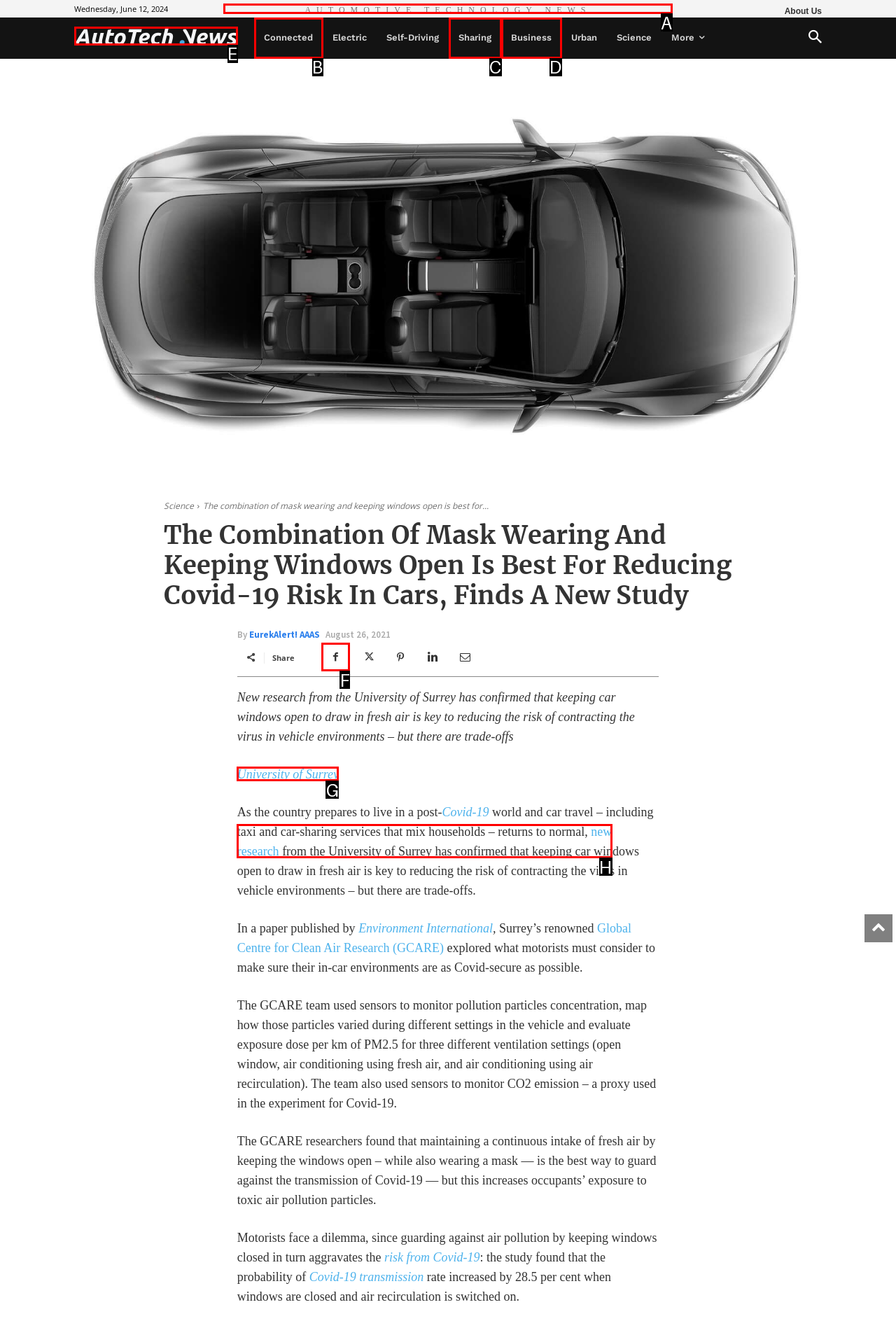Determine the option that aligns with this description: AutoTech NewsAUTOMOTIVE TECHNOLOGY NEWS
Reply with the option's letter directly.

A